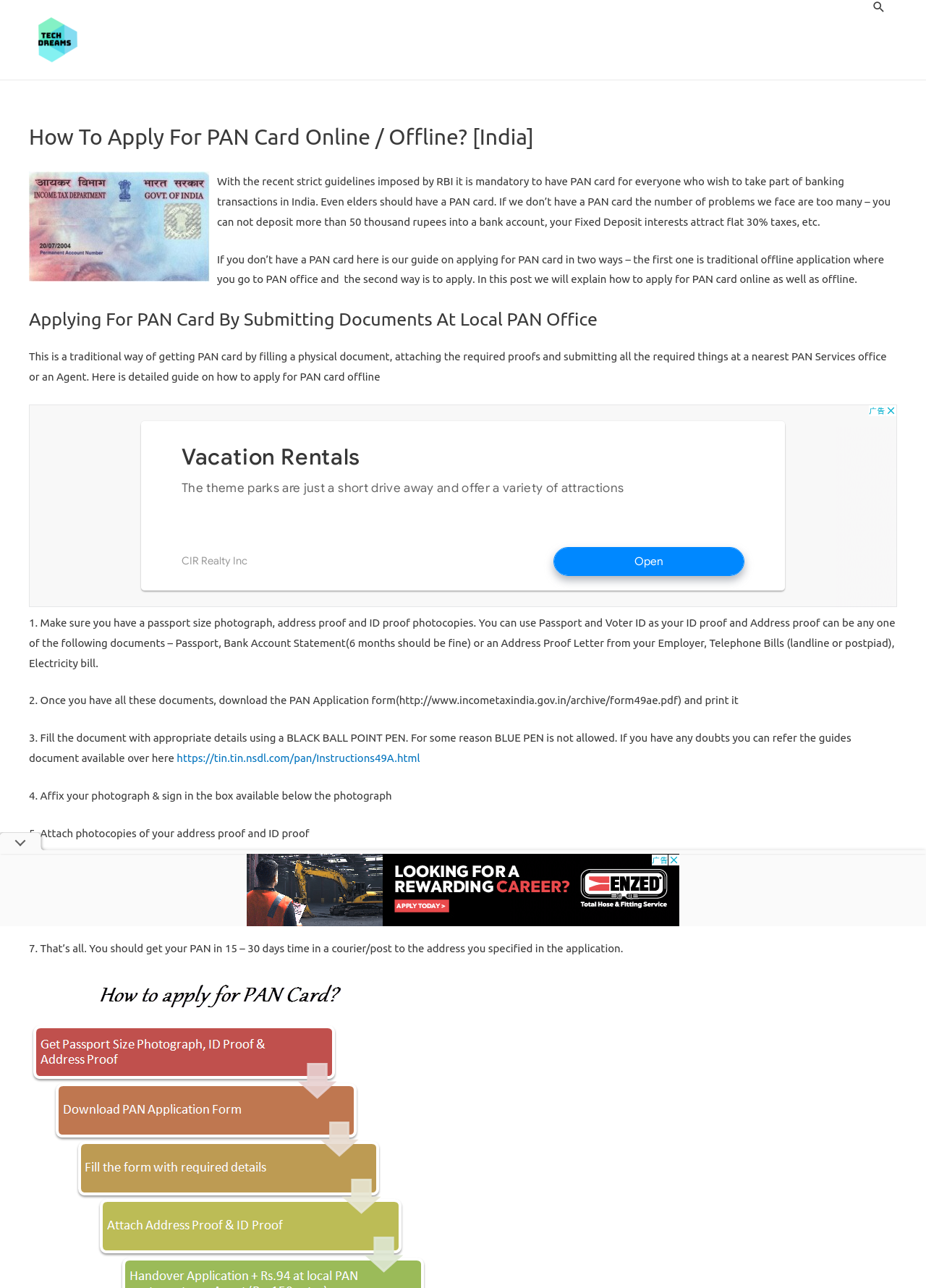Illustrate the webpage's structure and main components comprehensively.

The webpage is about applying for a PAN card in India, with a focus on both online and offline methods. At the top left corner, there is a link to "Tech Dreams" accompanied by an image with the same name. On the top right corner, there is a search icon link.

Below the search icon, there is a header section that contains a heading "How To Apply For PAN Card Online / Offline? [India]" and an image of a PAN card. The main content of the webpage starts with a paragraph explaining the importance of having a PAN card, followed by a brief introduction to the guide on applying for a PAN card.

The guide is divided into two sections: applying for a PAN card by submitting documents at a local PAN office and applying online. The offline application section provides a step-by-step guide, including downloading and filling out the PAN application form, attaching required documents, and submitting them at a nearest PAN Services office.

There are seven steps in total, each explained in detail, including tips and requirements for filling out the form and submitting the documents. Throughout the guide, there are also links to external resources, such as the PAN application form and instructions.

In addition to the main content, there are two advertisements, one in the middle of the page and another at the bottom. The webpage also contains several images, including the "Tech Dreams" logo, the PAN card image, and a small image at the bottom left corner.